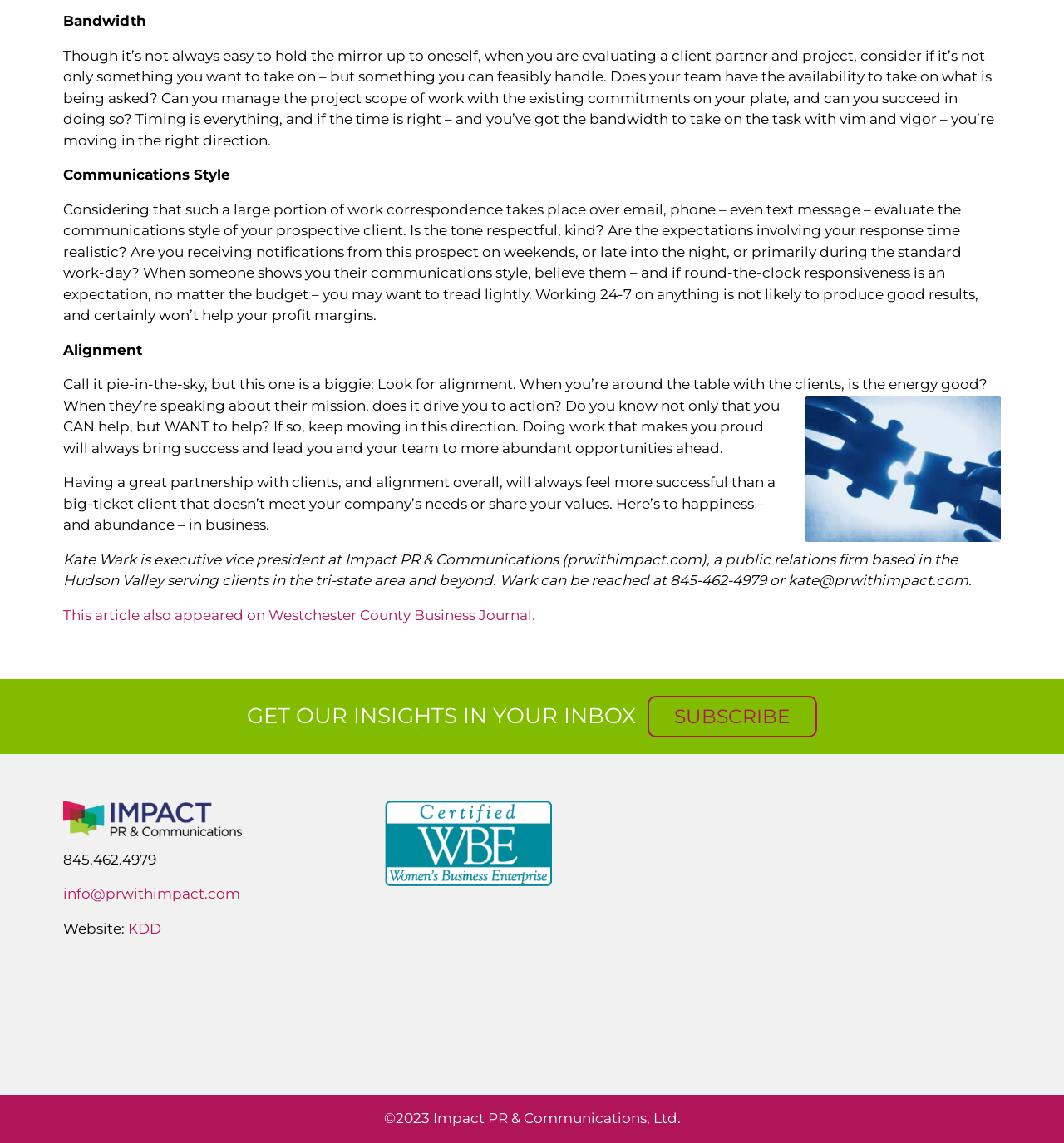What is the name of the company?
Please answer the question with a single word or phrase, referencing the image.

Impact PR & Communications